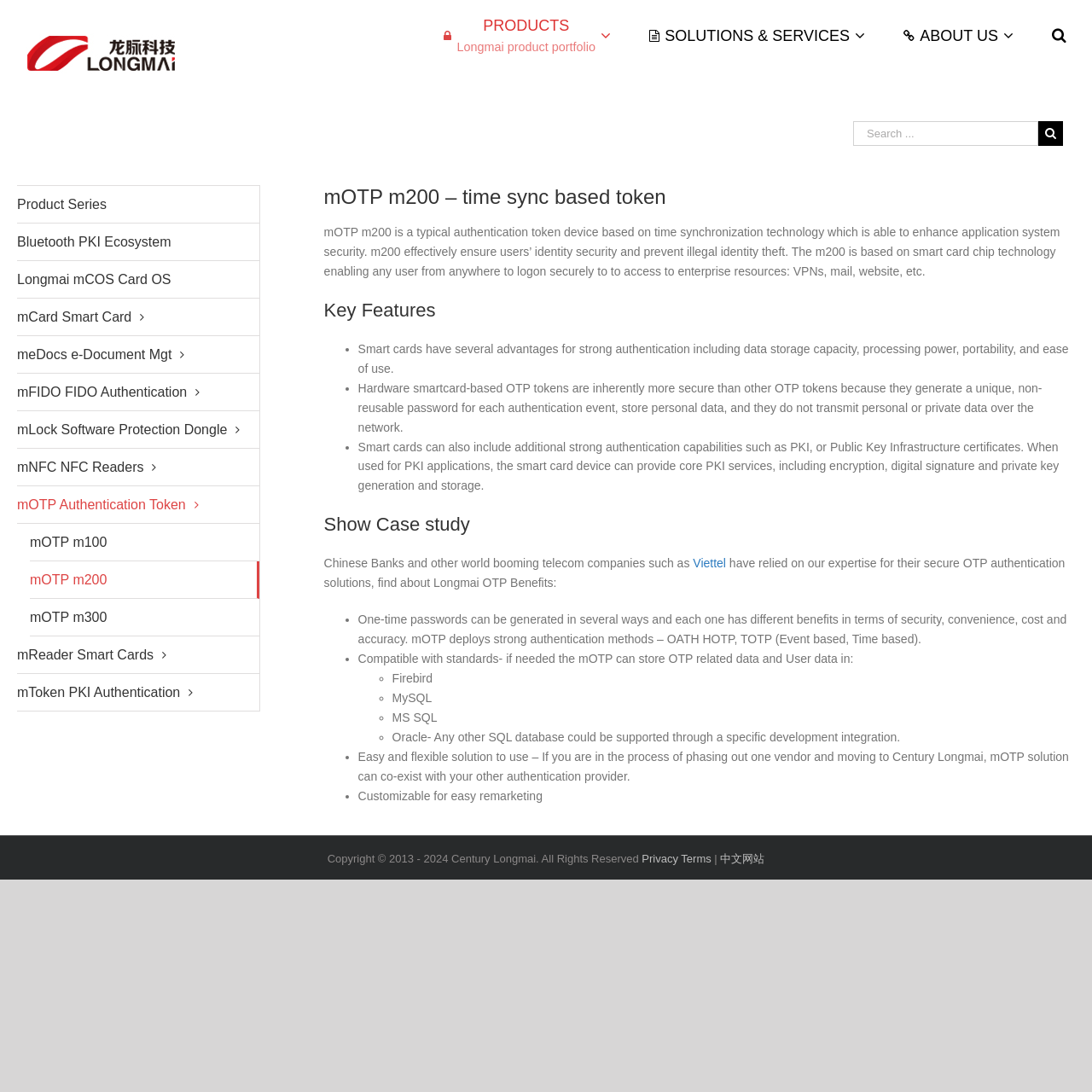From the webpage screenshot, predict the bounding box of the UI element that matches this description: "中文网站".

[0.66, 0.78, 0.7, 0.792]